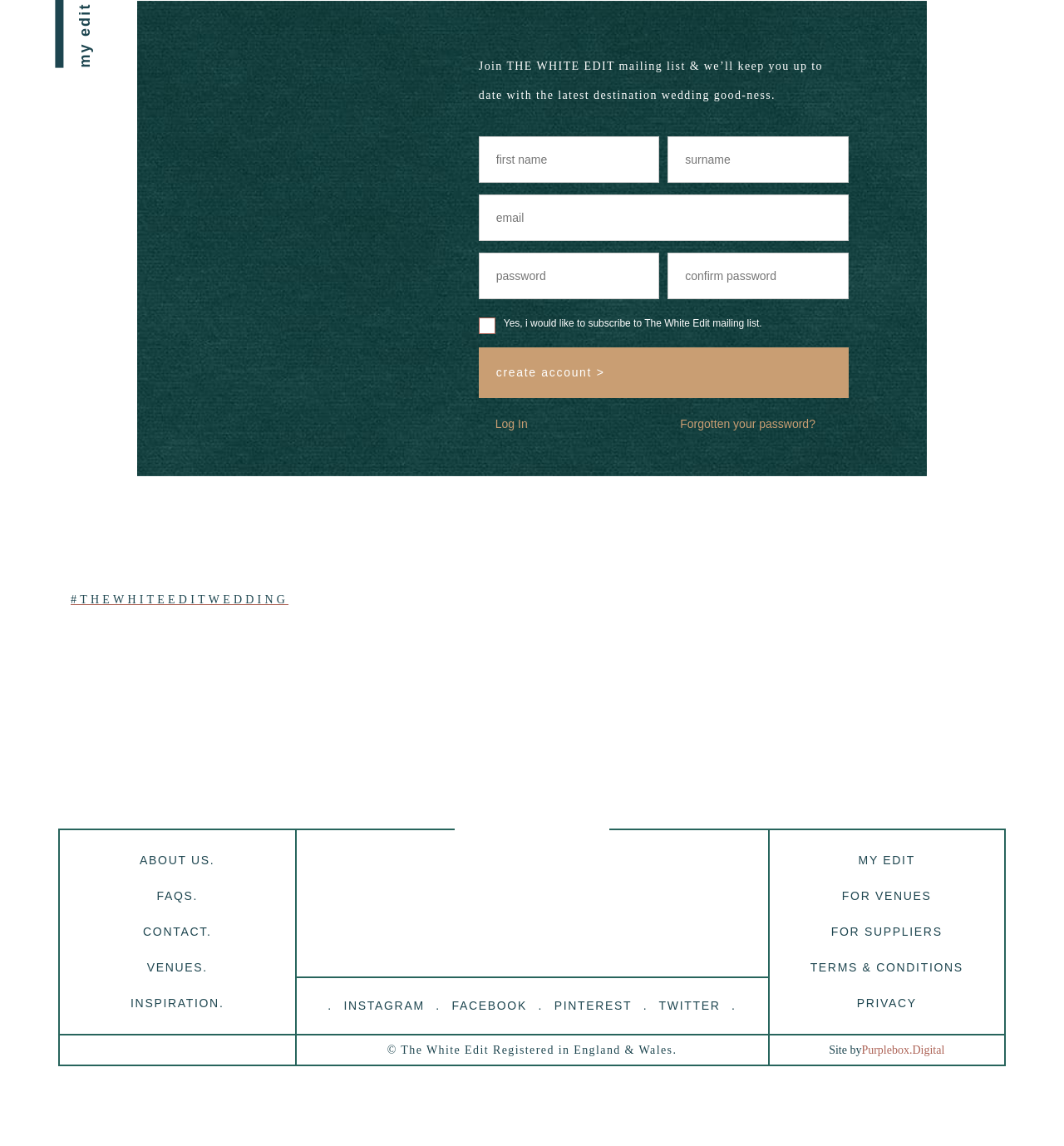Please identify the bounding box coordinates of the element that needs to be clicked to execute the following command: "Create an account". Provide the bounding box using four float numbers between 0 and 1, formatted as [left, top, right, bottom].

[0.45, 0.303, 0.797, 0.347]